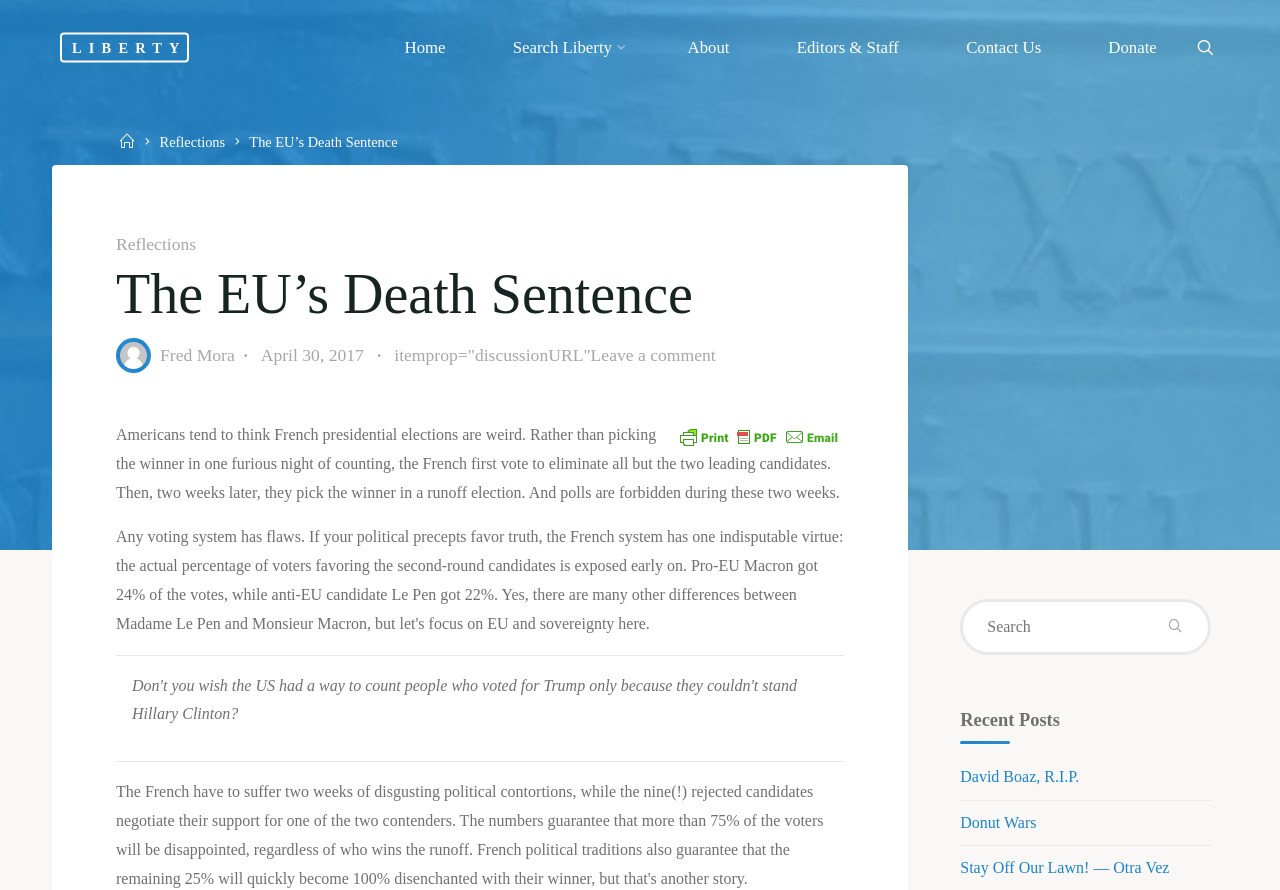Illustrate the webpage with a detailed description.

The webpage is about an article titled "The EU's Death Sentence" on a website called Liberty. At the top left, there is a link to the website's homepage, labeled "LIBERTY". Next to it, there is a navigation menu with links to various sections of the website, including "Home", "Search", "About", "Editors & Staff", "Contact Us", and "Donate".

Below the navigation menu, there are several links, including "Home" and "Reflections", which are positioned on the left side of the page. The main article title, "The EU's Death Sentence", is displayed prominently in the middle of the page.

The article is written by Fred Mora and was published on April 30, 2017. There is a link to jump to the comments section and a link to leave a comment. On the right side of the article, there is a link to print the article in a friendly format, along with an image.

The article's content discusses how Americans perceive French presidential elections as weird, citing the example of the two-round voting system. The text is followed by a search bar, where users can search for specific keywords. Below the search bar, there is a heading labeled "Recent Posts", which lists three recent articles, including "David Boaz, R.I.P.", "Donut Wars", and "Stay Off Our Lawn! — Otra Vez".